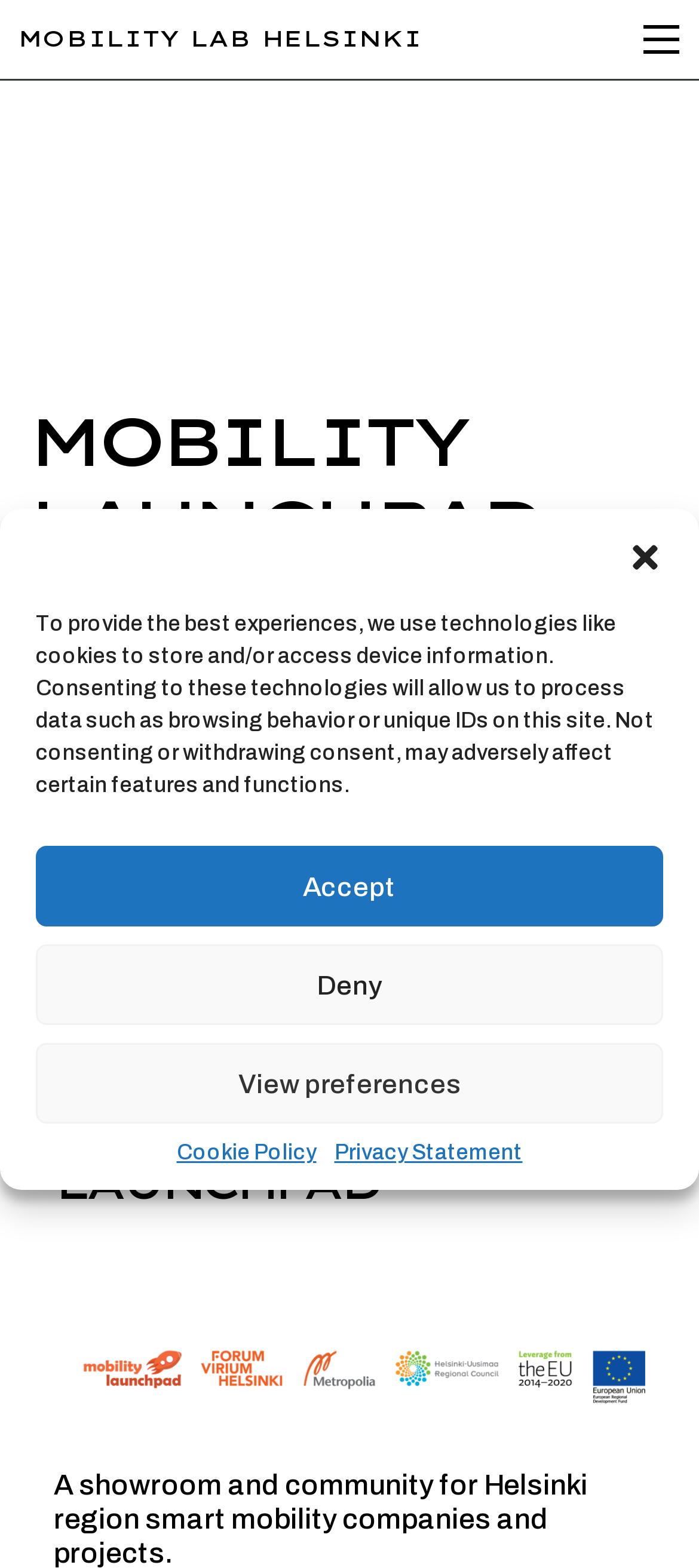Identify the bounding box of the UI component described as: "Deny".

[0.051, 0.602, 0.949, 0.654]